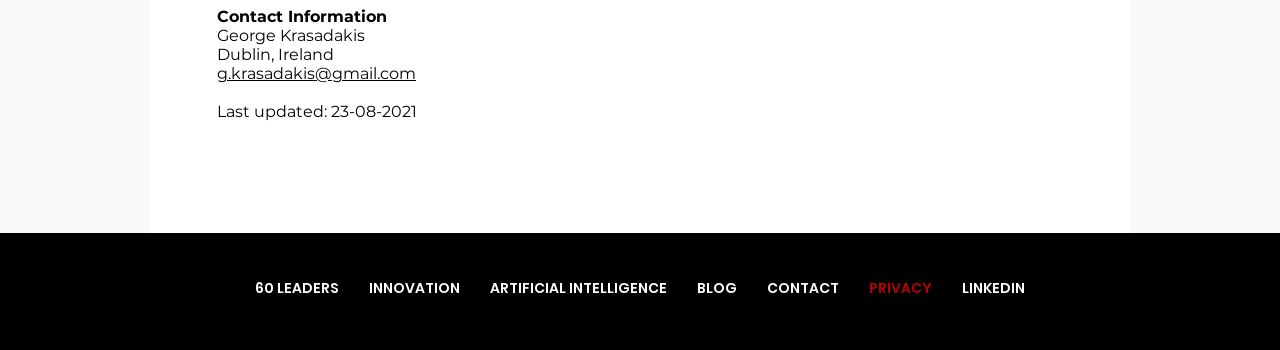What is the email address of the author?
Please craft a detailed and exhaustive response to the question.

The author's email address is found in the contact information section, which is located at the top of the webpage. The link element with the ID 318 contains the author's email address, 'g.krasadakis@gmail.com'.